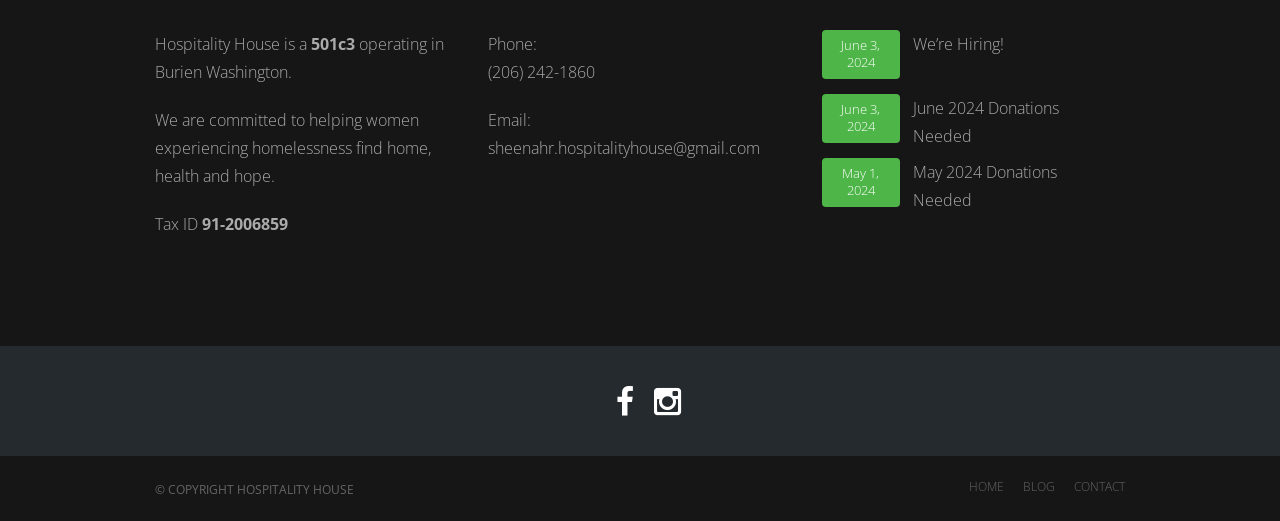Use a single word or phrase to respond to the question:
What is the purpose of Hospitality House?

Helping women experiencing homelessness